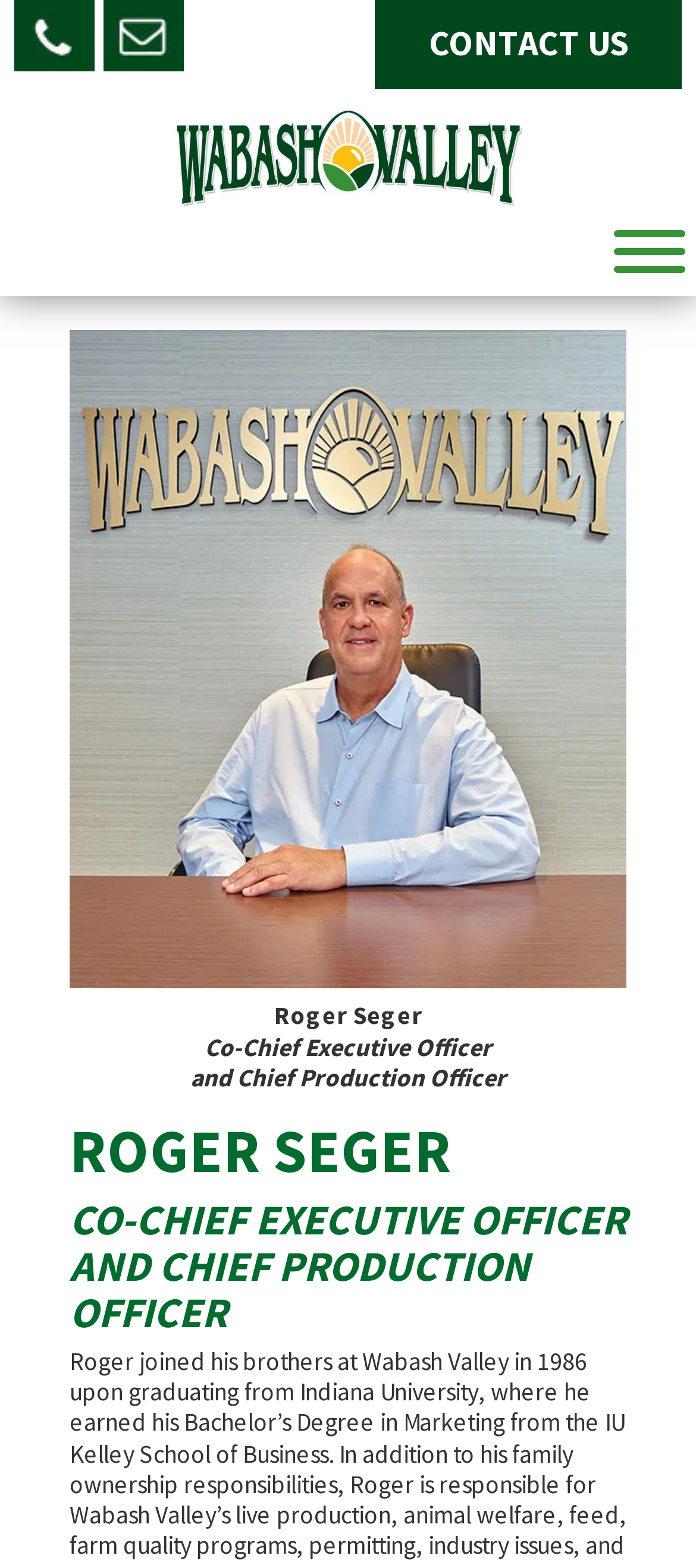Provide a short, one-word or phrase answer to the question below:
What is Roger Seger's position?

CO-CHIEF EXECUTIVE OFFICER AND CHIEF PRODUCTION OFFICER